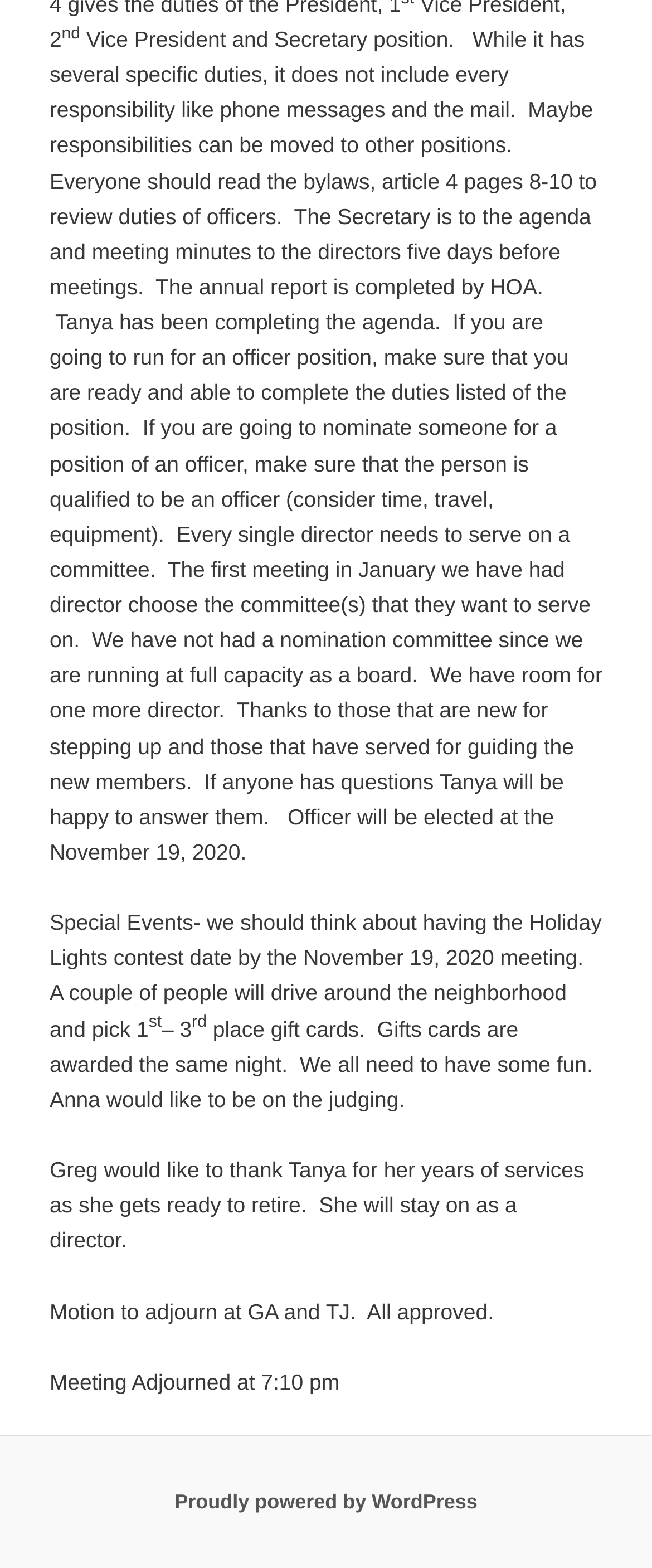What is the purpose of the Holiday Lights contest?
Answer the question in a detailed and comprehensive manner.

The webpage mentions that the Holiday Lights contest is being discussed, and the purpose of it is to have some fun, as stated in the text.